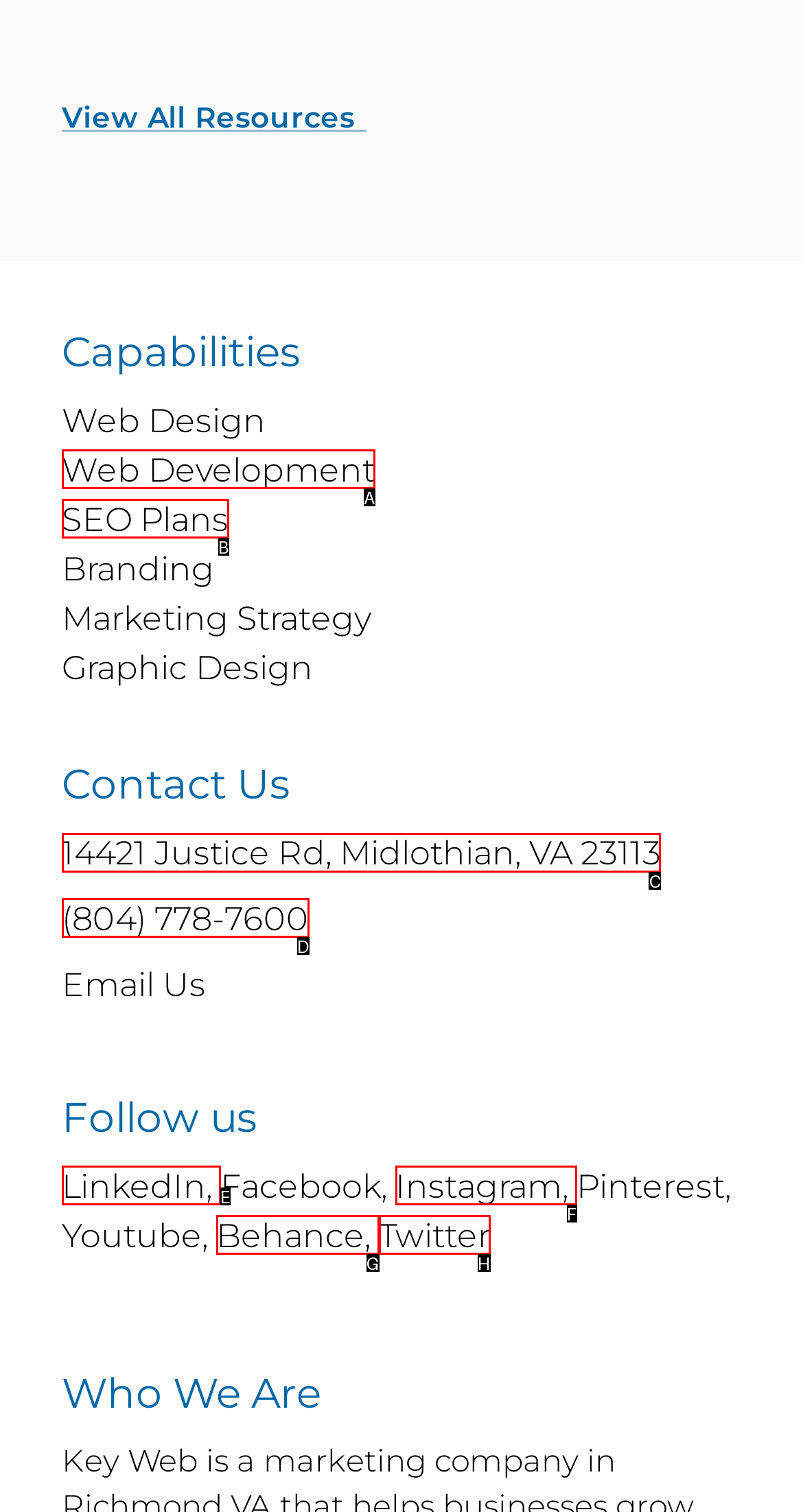Which lettered option should be clicked to achieve the task: browse Furniture options? Choose from the given choices.

None